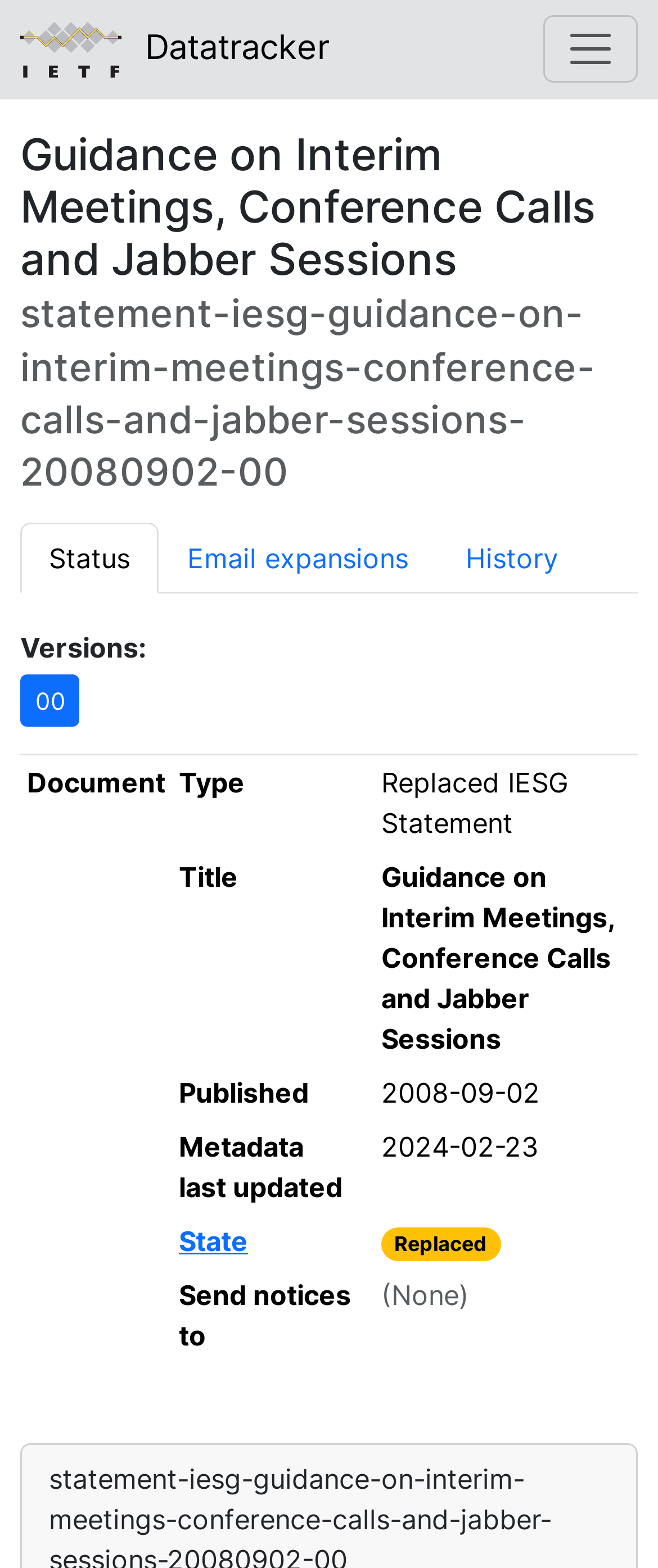Please determine the bounding box coordinates for the element with the description: "parent_node: Datatracker aria-label="Toggle navigation"".

[0.826, 0.01, 0.969, 0.053]